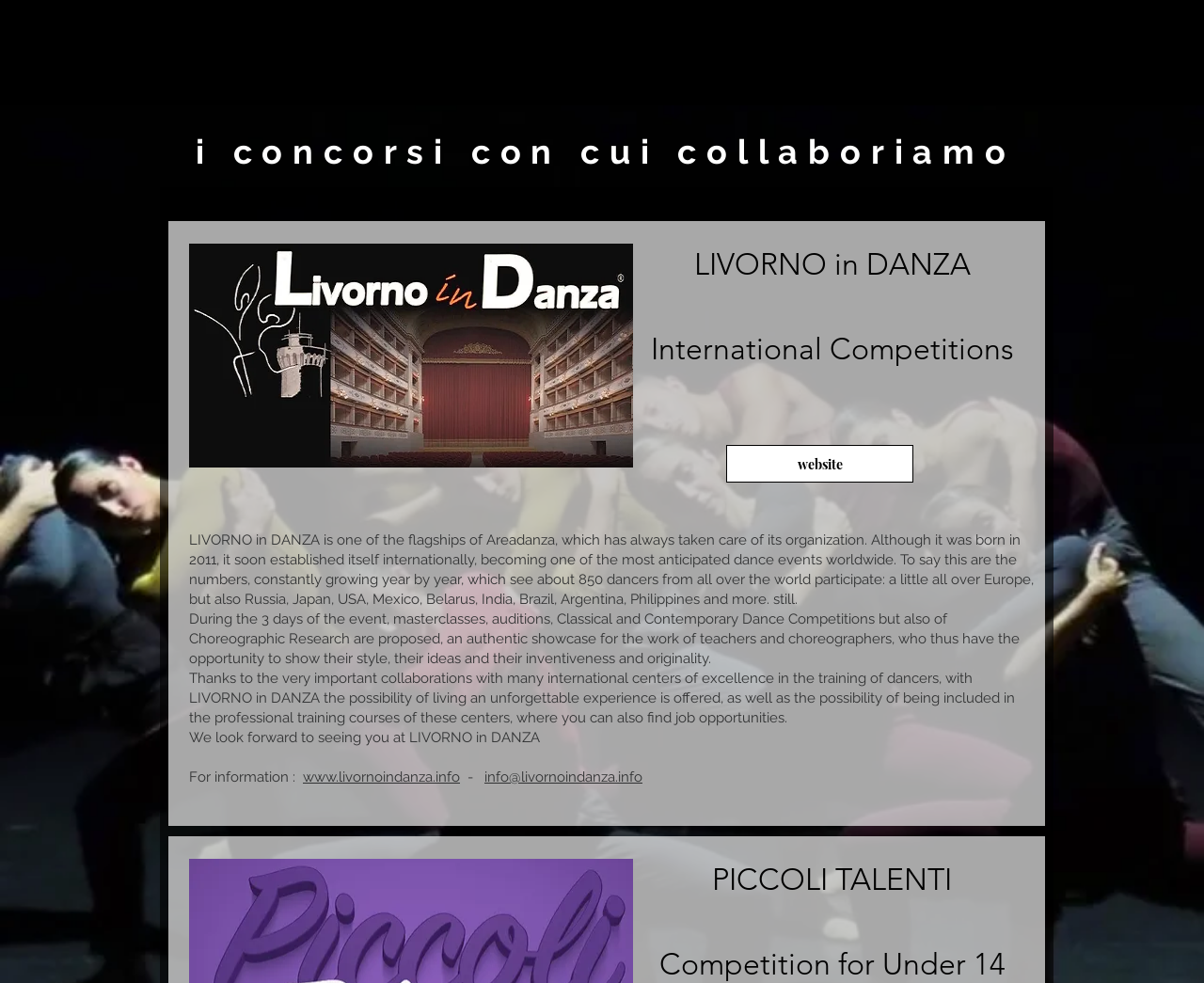Utilize the information from the image to answer the question in detail:
How many days does the event last?

I found the answer by reading the StaticText element that says 'During the 3 days of the event, masterclasses, auditions, Classical and Contemporary Dance Competitions but also of Choreographic Research are proposed...' which mentions that the event lasts for 3 days.